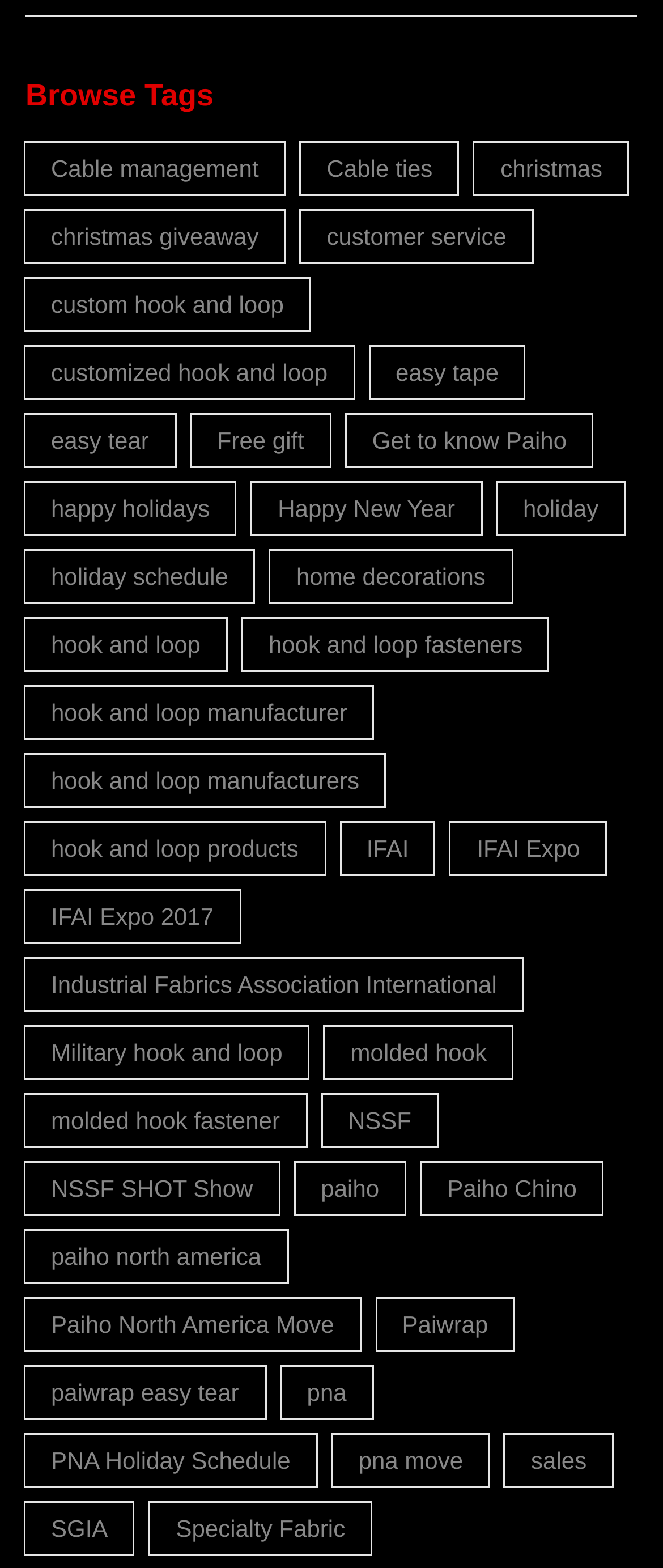How many items are in the 'custom hook and loop' category?
Using the image, give a concise answer in the form of a single word or short phrase.

26